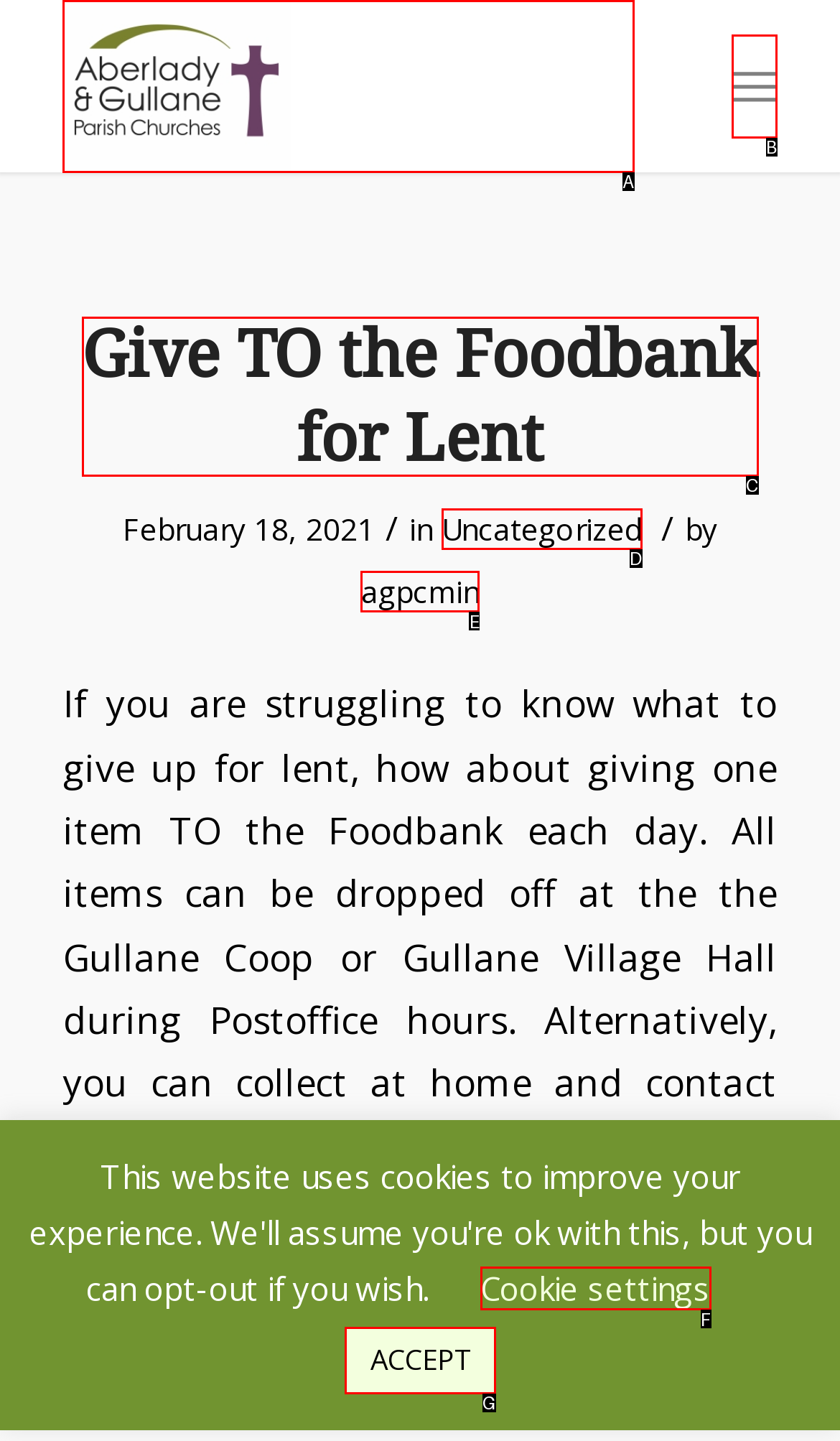Find the UI element described as: ACCEPT
Reply with the letter of the appropriate option.

G